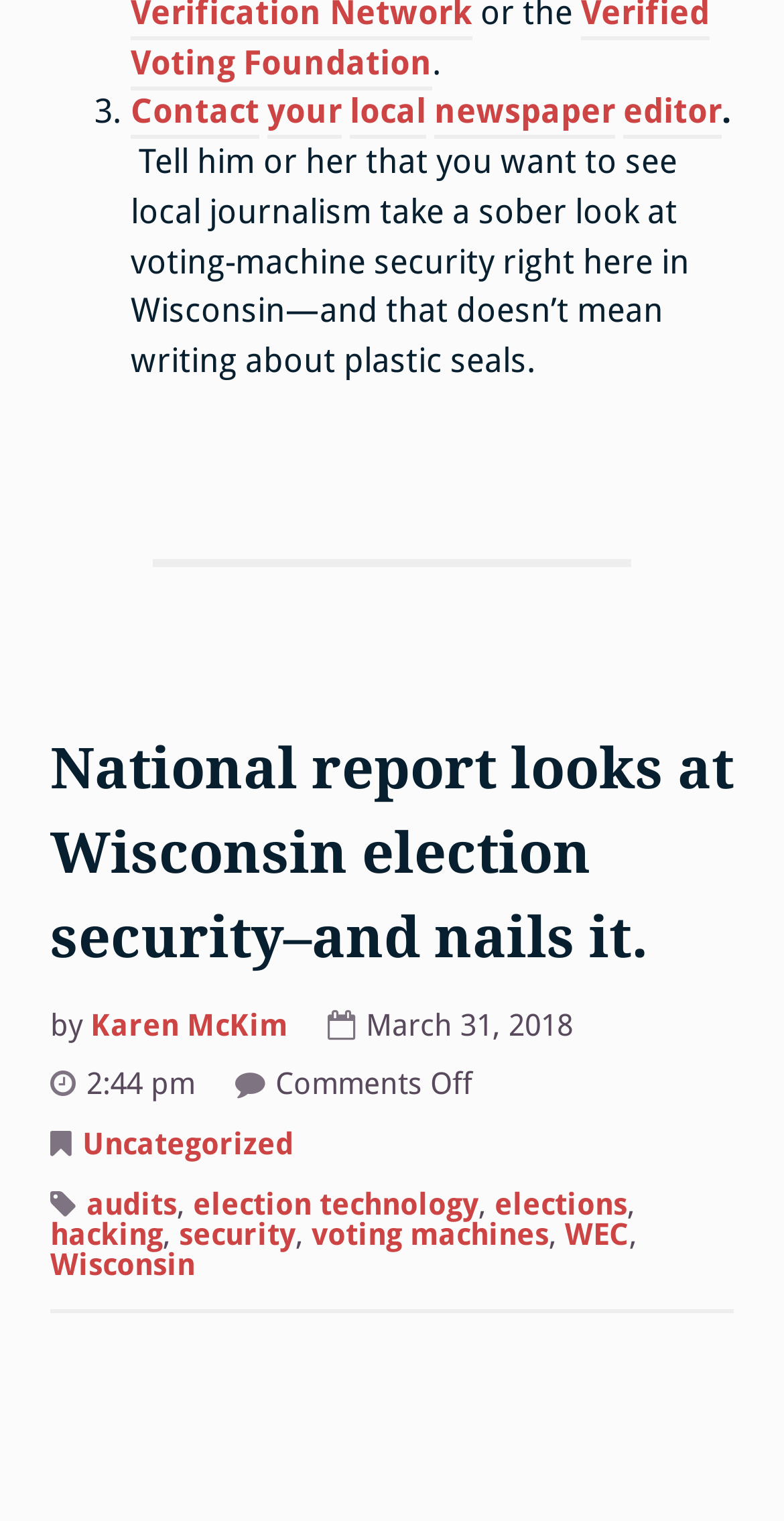Locate the bounding box coordinates of the clickable area needed to fulfill the instruction: "Go to the category of elections".

[0.631, 0.78, 0.8, 0.809]